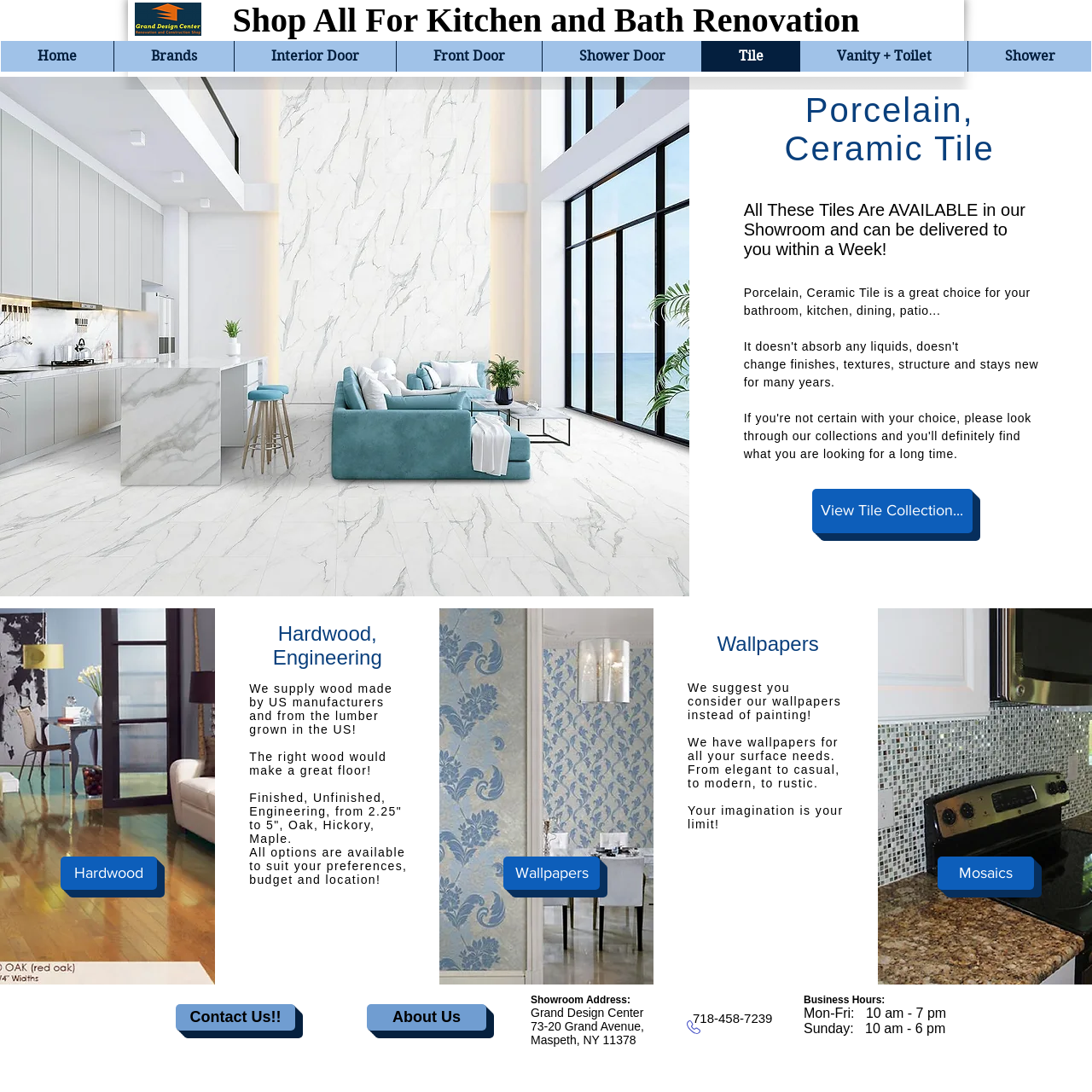Identify the bounding box coordinates for the element you need to click to achieve the following task: "Go to Home page". The coordinates must be four float values ranging from 0 to 1, formatted as [left, top, right, bottom].

[0.001, 0.038, 0.104, 0.066]